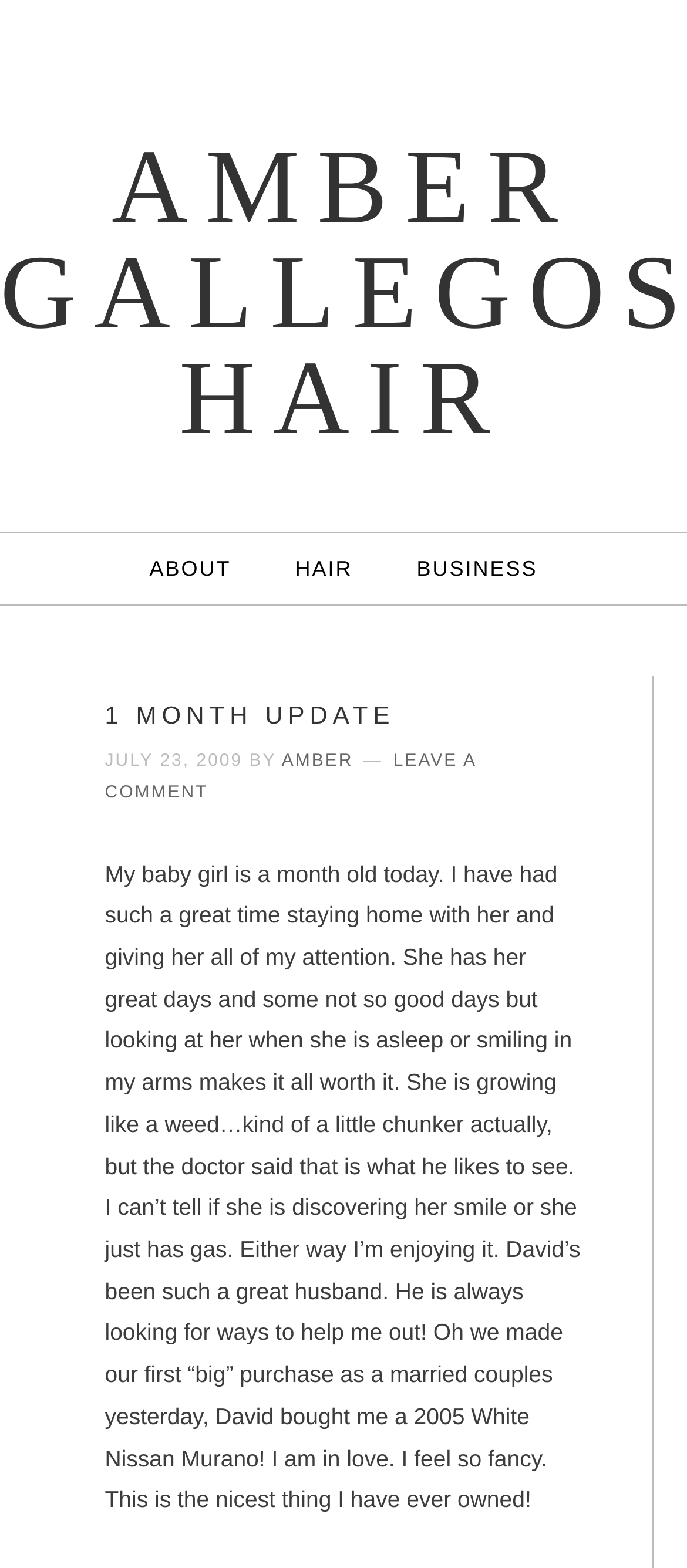Using the provided element description "Leave a Comment", determine the bounding box coordinates of the UI element.

[0.153, 0.479, 0.693, 0.512]